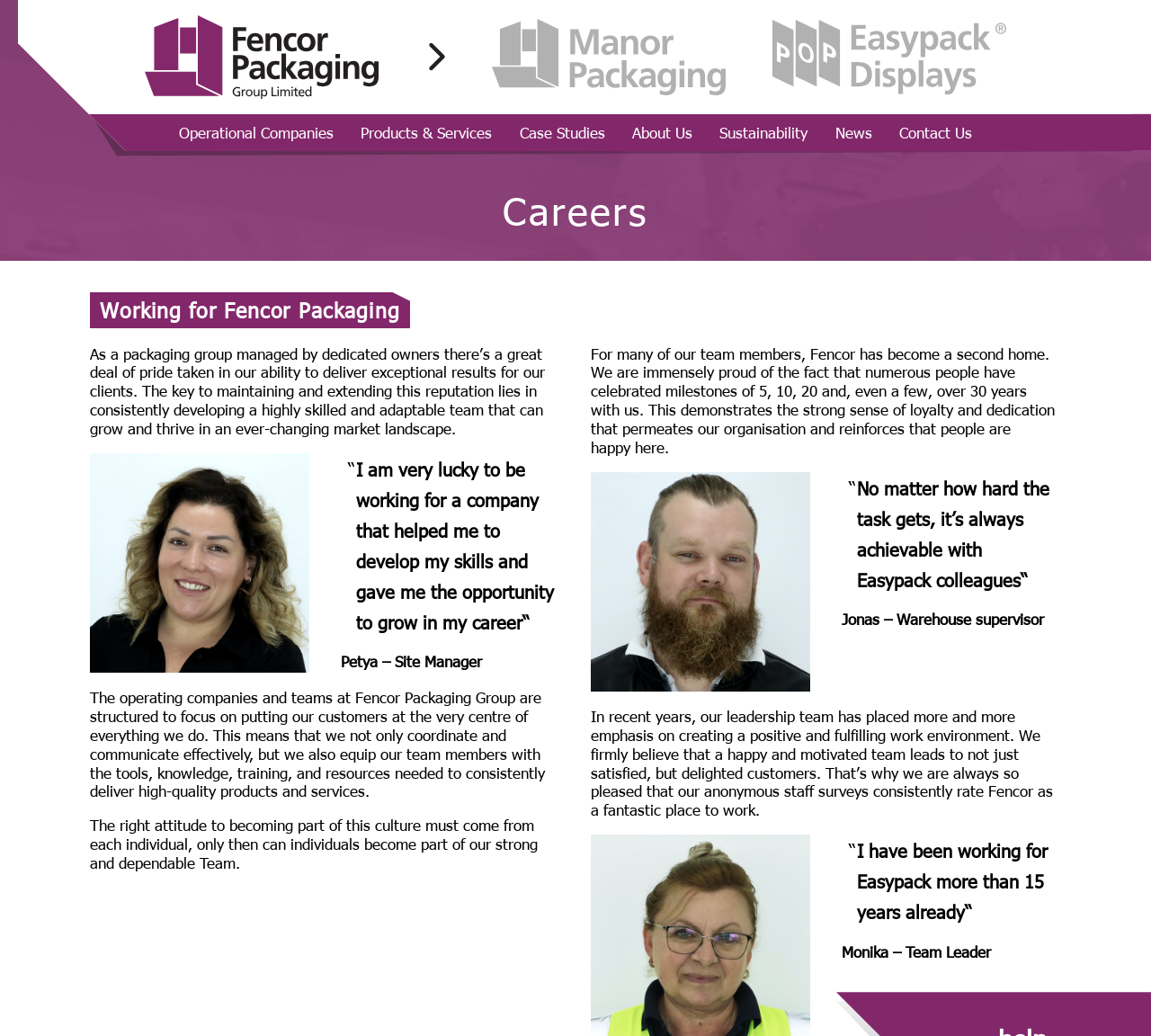Answer the following query with a single word or phrase:
What is the culture of Fencor Packaging?

Strong and dependable